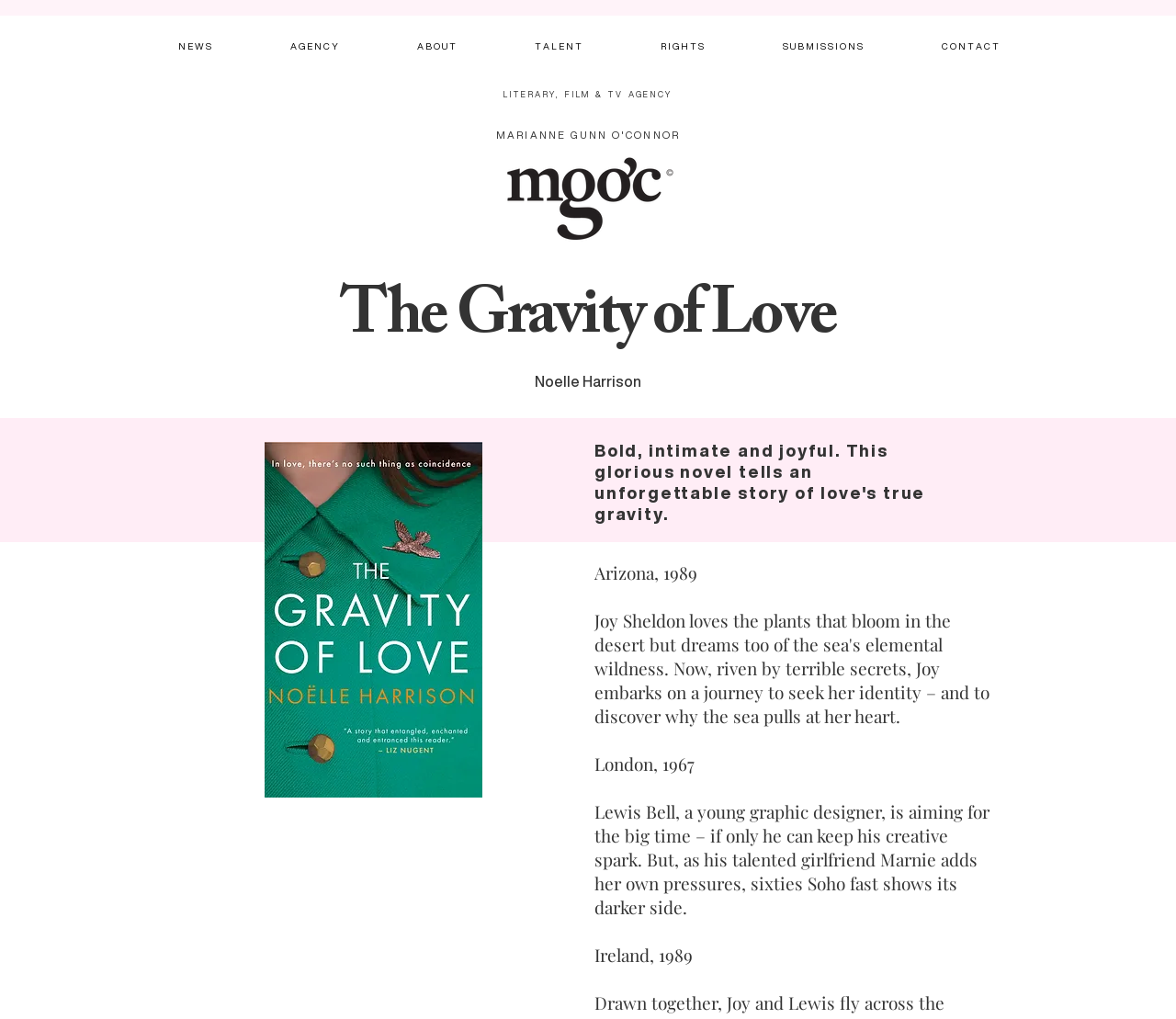Find the bounding box coordinates of the clickable region needed to perform the following instruction: "View the 'The Gravity of Love' heading". The coordinates should be provided as four float numbers between 0 and 1, i.e., [left, top, right, bottom].

[0.117, 0.286, 0.883, 0.338]